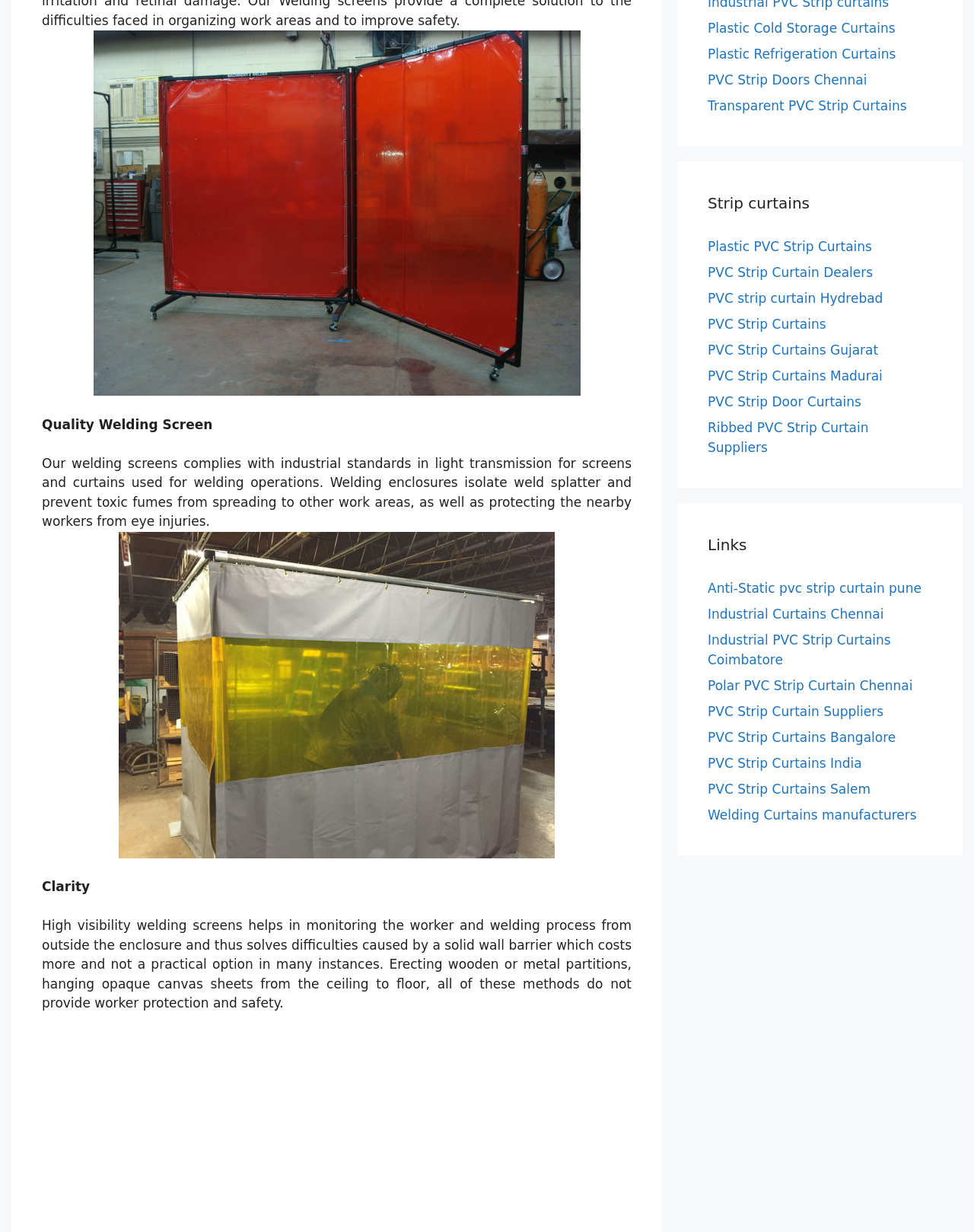Using the provided element description: "Welding Curtains manufacturers", identify the bounding box coordinates. The coordinates should be four floats between 0 and 1 in the order [left, top, right, bottom].

[0.727, 0.655, 0.941, 0.667]